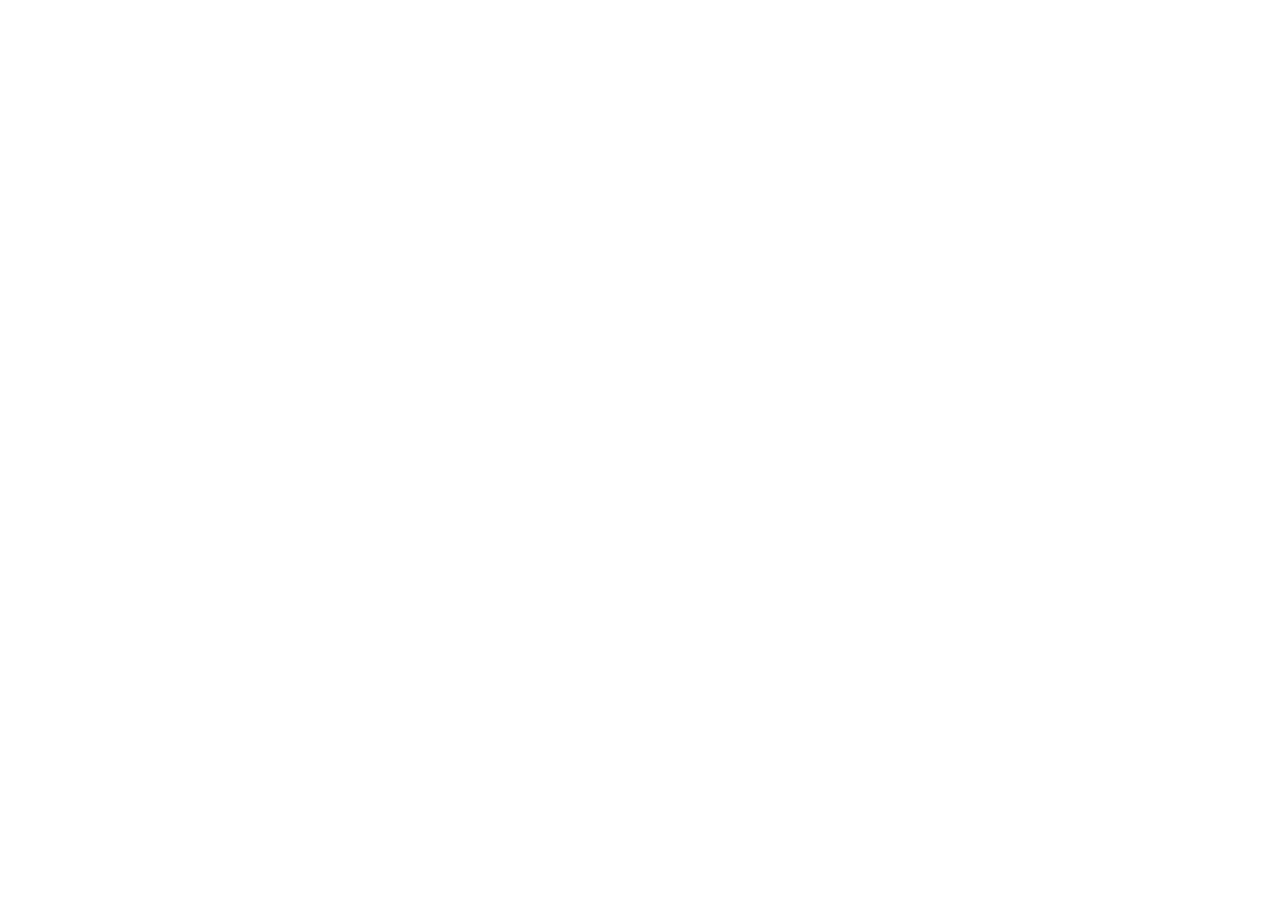Please locate the bounding box coordinates of the element's region that needs to be clicked to follow the instruction: "Switch to English language". The bounding box coordinates should be provided as four float numbers between 0 and 1, i.e., [left, top, right, bottom].

None